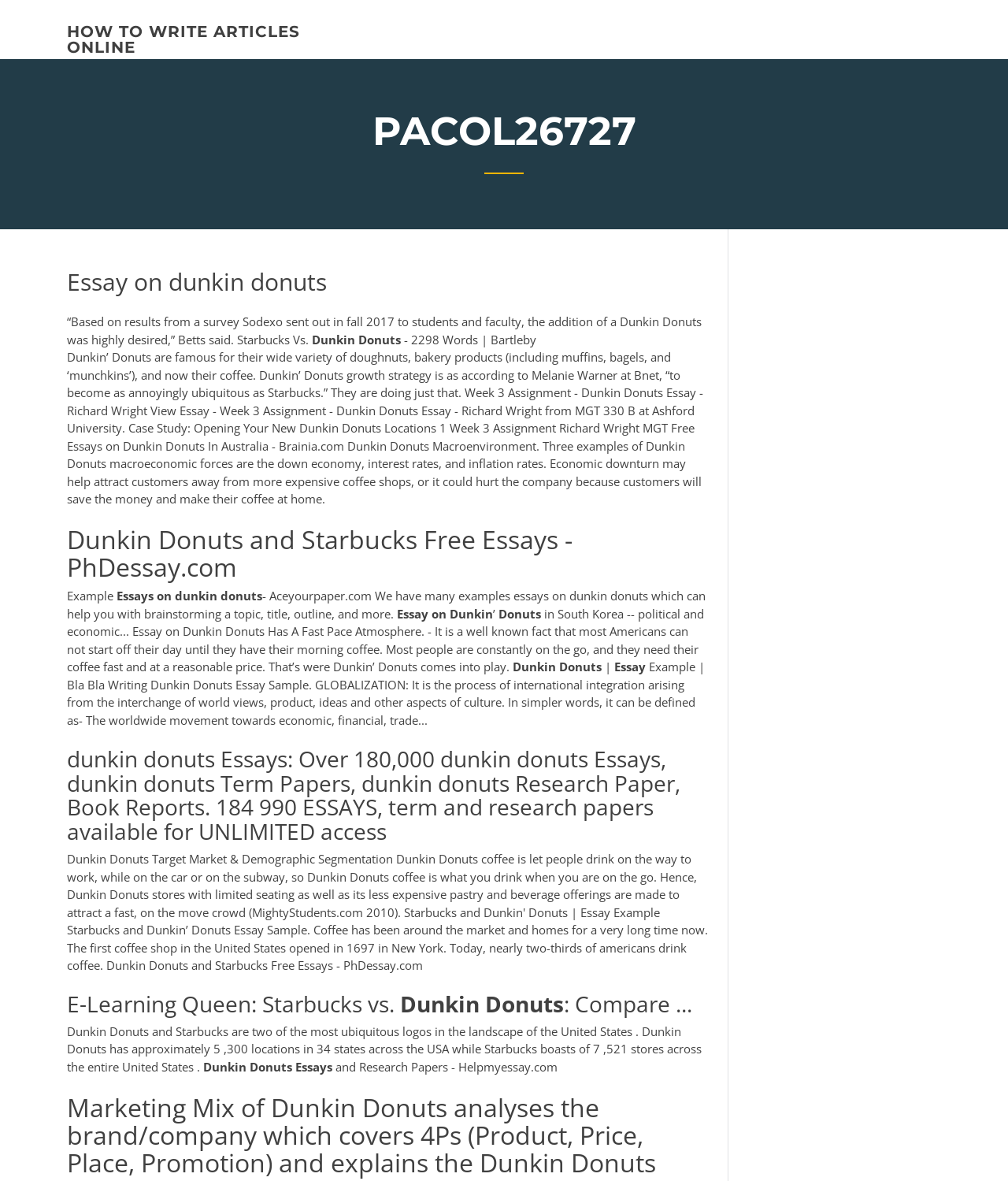Provide a single word or phrase answer to the question: 
How many stores does Starbucks have in the USA?

7,521